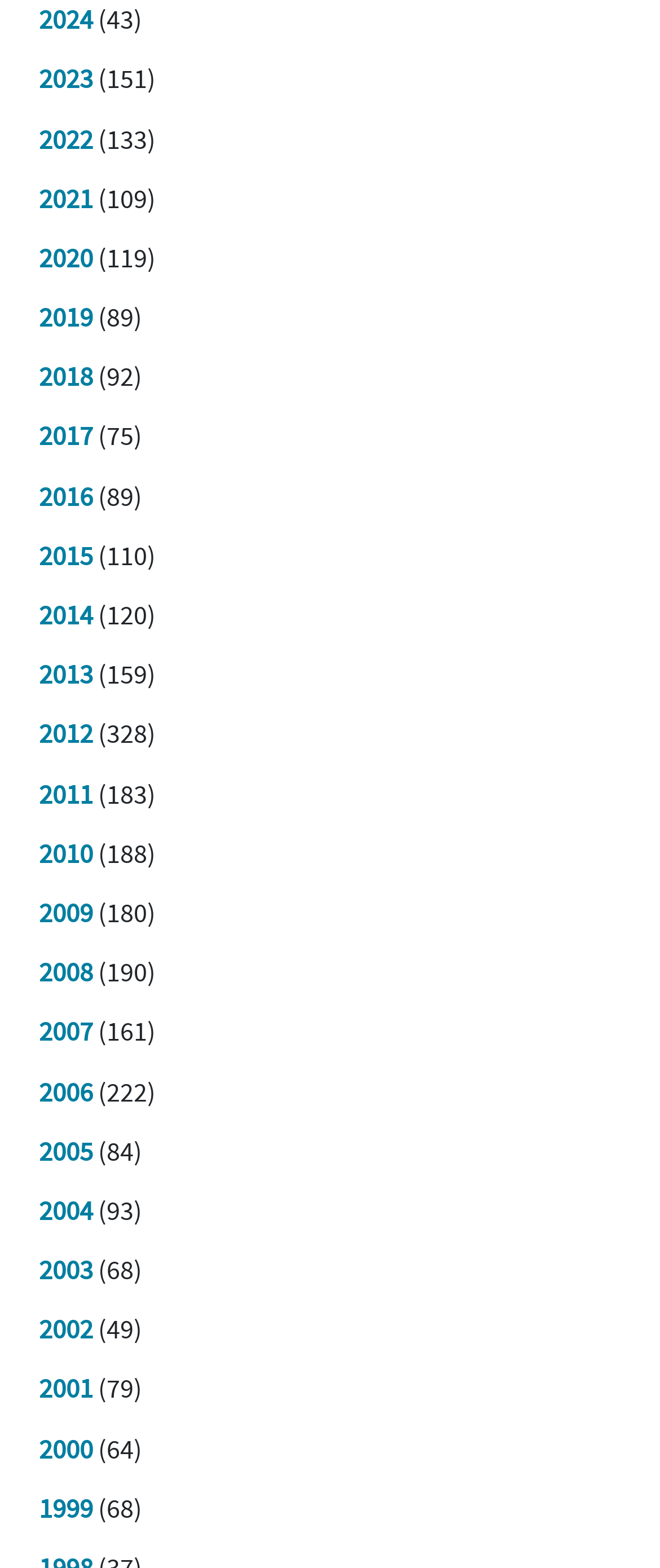What is the highest number next to a year?
Using the visual information, respond with a single word or phrase.

328